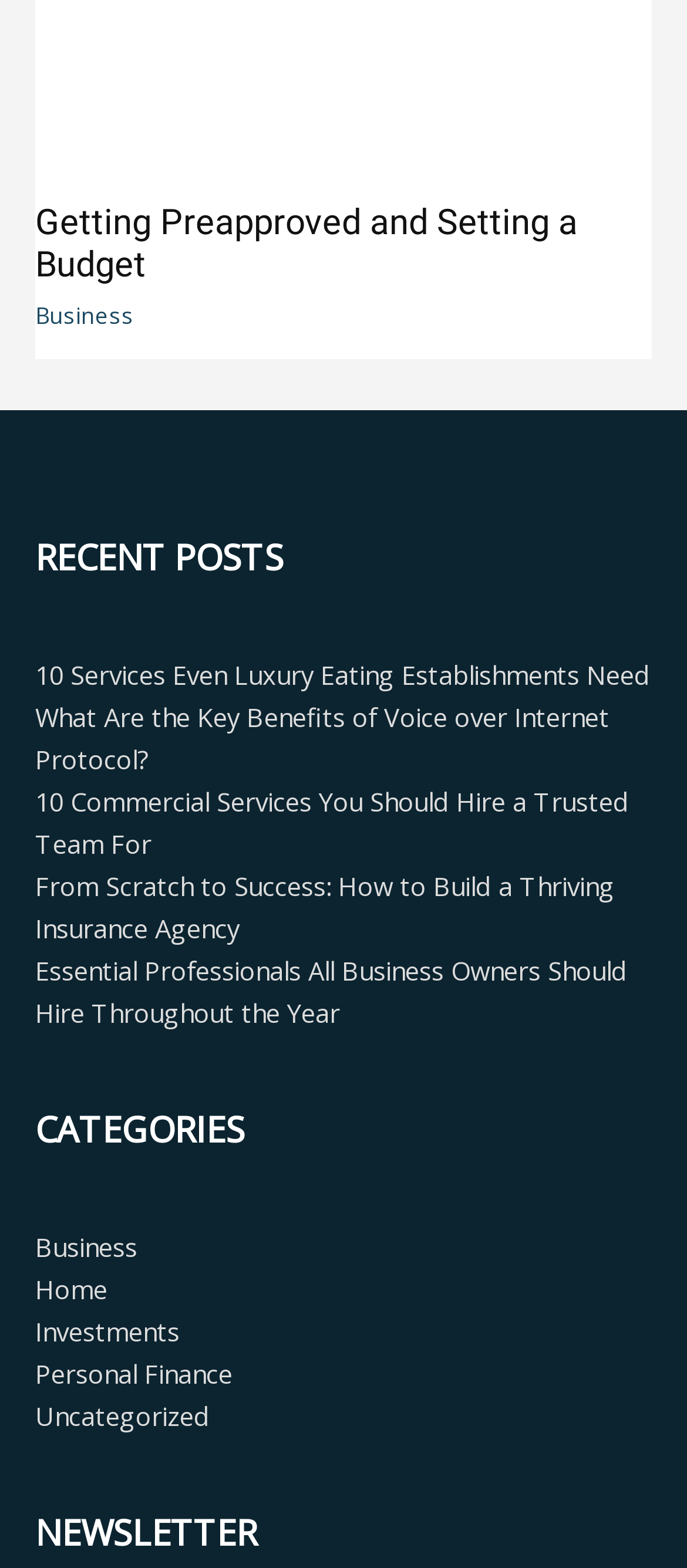What type of content is listed under 'RECENT POSTS'?
Look at the image and respond to the question as thoroughly as possible.

The 'RECENT POSTS' section lists multiple links with descriptive titles, which suggests that they are blog posts or articles related to business and finance.